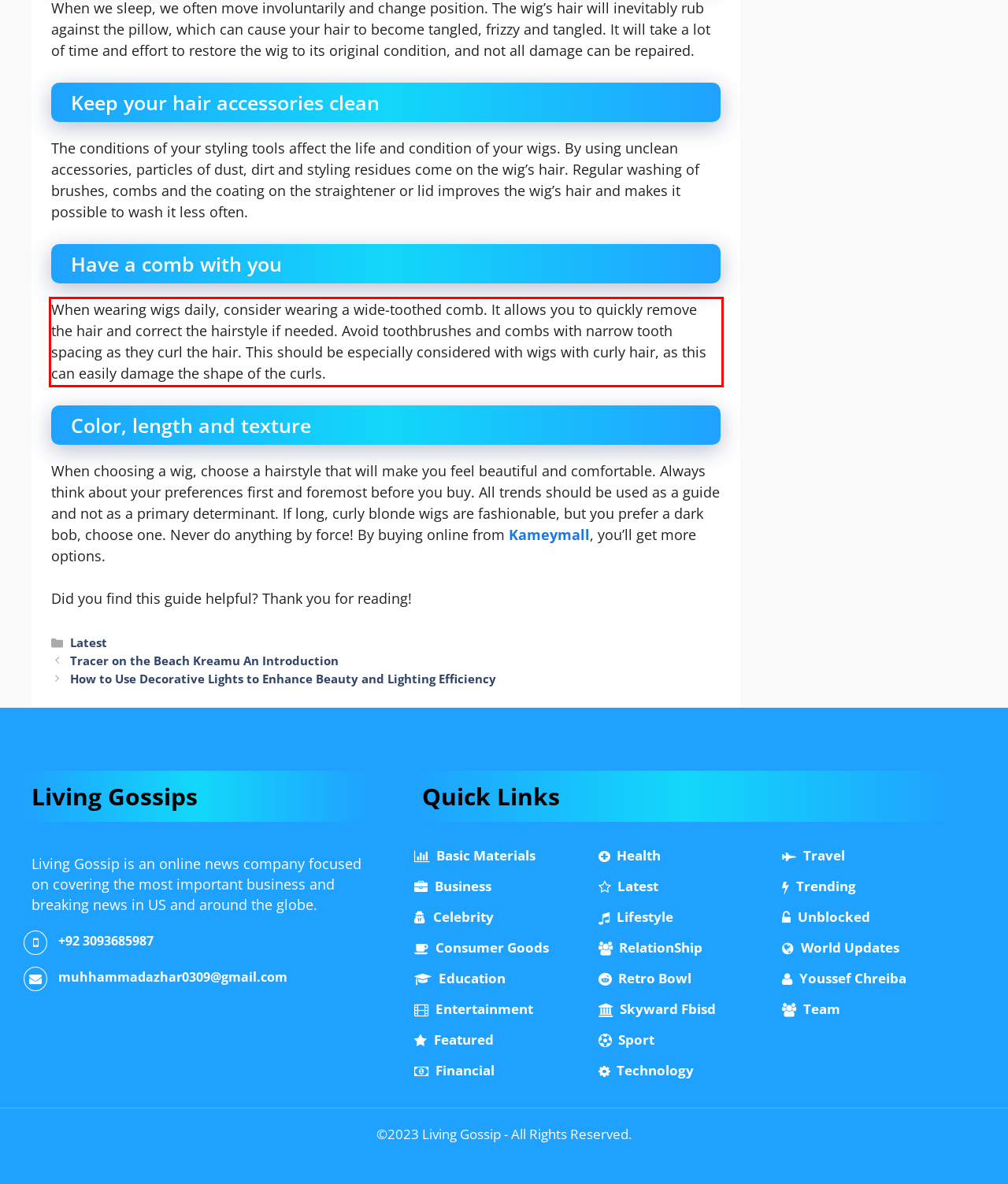Observe the screenshot of the webpage that includes a red rectangle bounding box. Conduct OCR on the content inside this red bounding box and generate the text.

When wearing wigs daily, consider wearing a wide-toothed comb. It allows you to quickly remove the hair and correct the hairstyle if needed. Avoid toothbrushes and combs with narrow tooth spacing as they curl the hair. This should be especially considered with wigs with curly hair, as this can easily damage the shape of the curls.